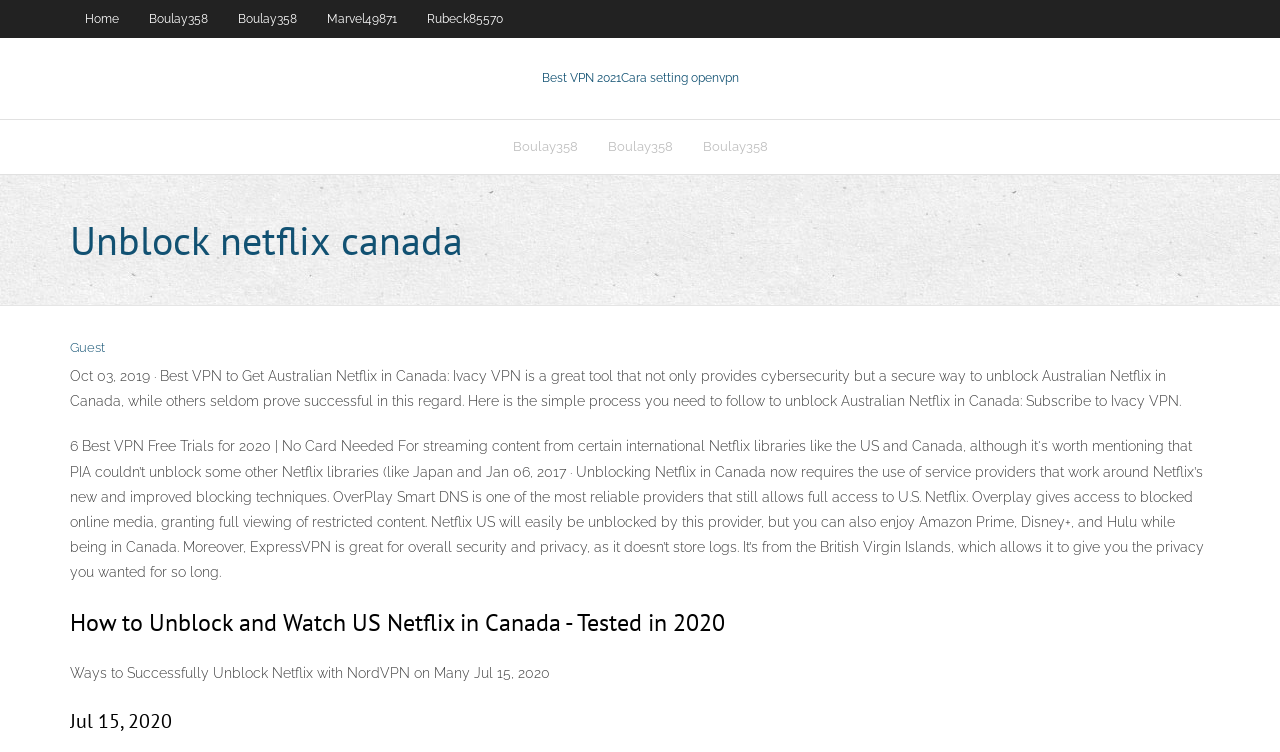Locate the bounding box coordinates of the clickable region to complete the following instruction: "Click on How to Unblock and Watch US Netflix in Canada - Tested in 2020."

[0.055, 0.805, 0.945, 0.853]